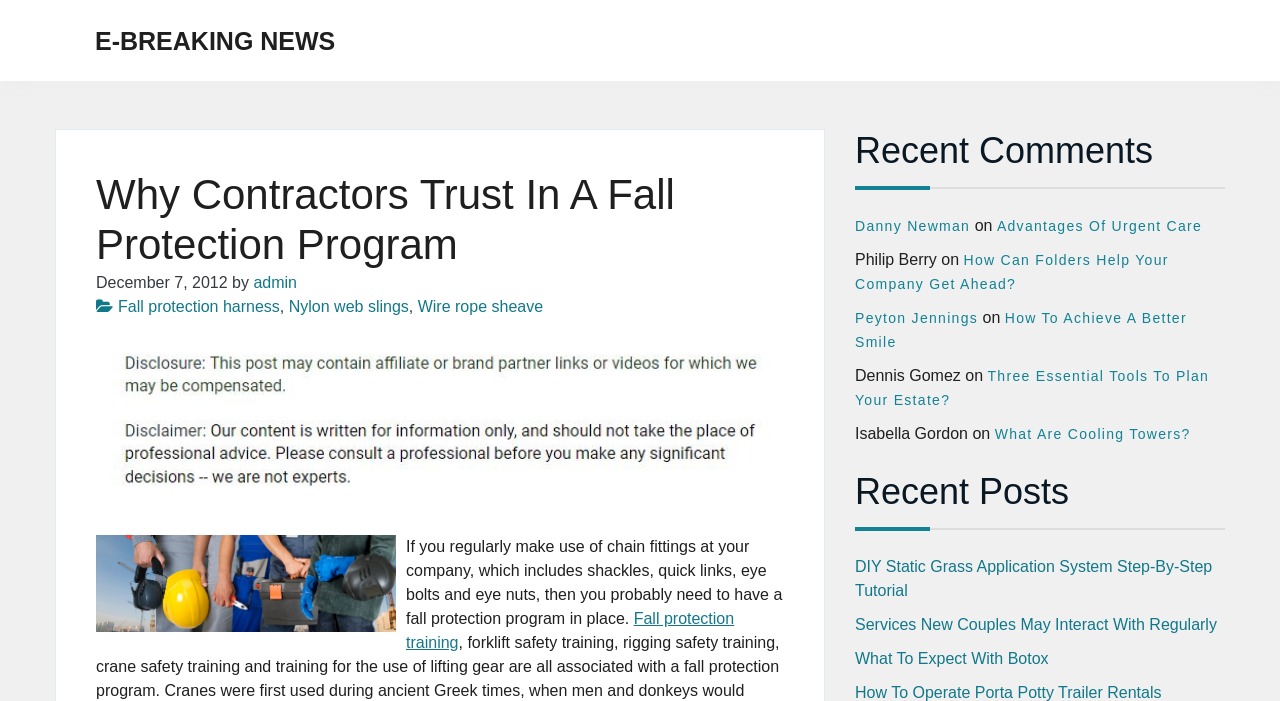Please answer the following question using a single word or phrase: 
What is the topic of the article?

Fall protection program